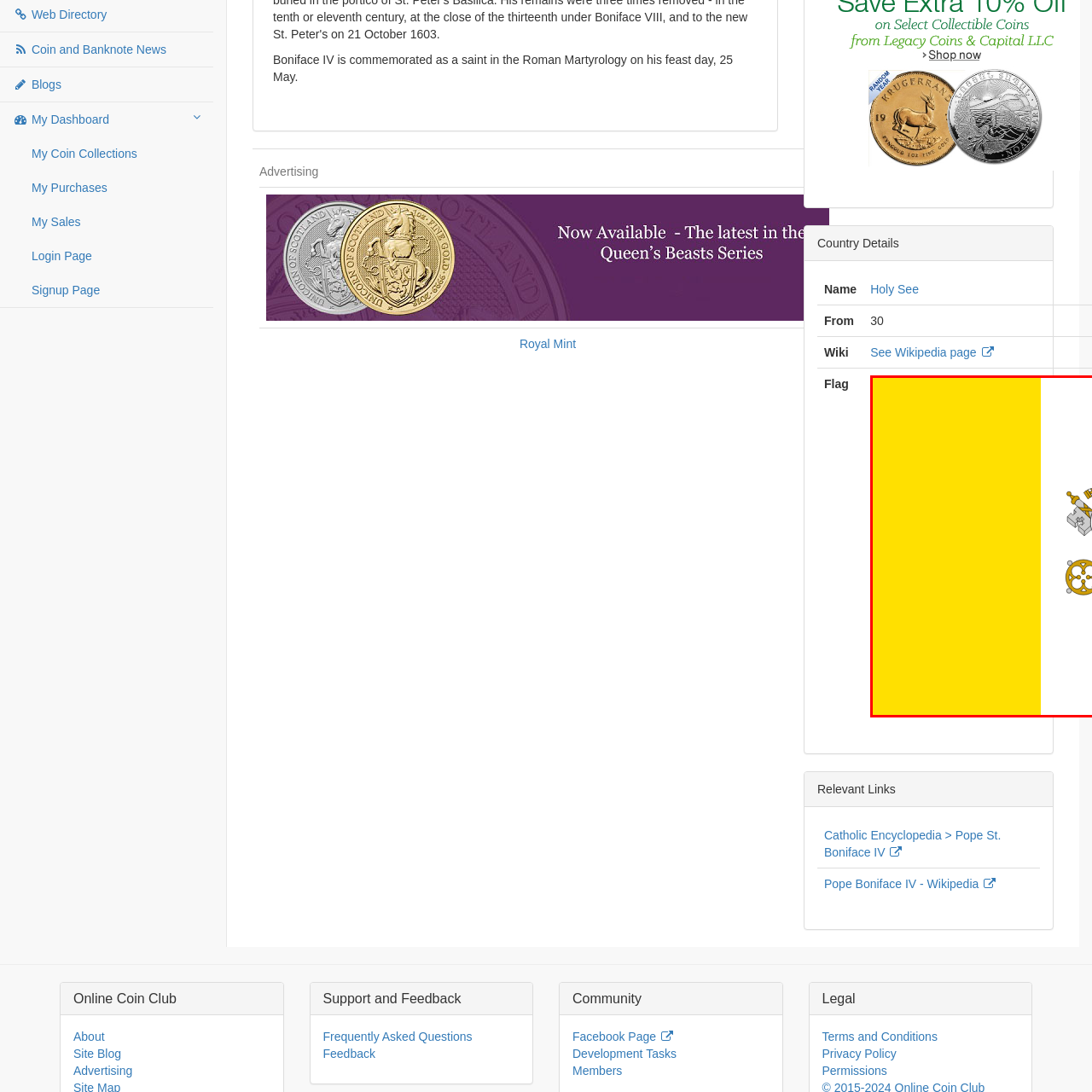Detail the scene within the red-bordered box in the image, including all relevant features and actions.

The image features the flag of the Vatican City, which is characterized by its distinctive design. The flag consists of two vertical bands: a golden yellow field on the left and a white field on the right. At the center of the white band, the Papal Tiara, a three-tiered crown, is prominently displayed above the crossed keys of Saint Peter, which are gold and silver. The keys symbolize the authority of the Pope and the Catholic Church, while the red cord connecting them underscores the connection between both keys. This flag is a symbol of the independent sovereign state of the Vatican City, recognized as the spiritual and administrative center of the Roman Catholic Church.